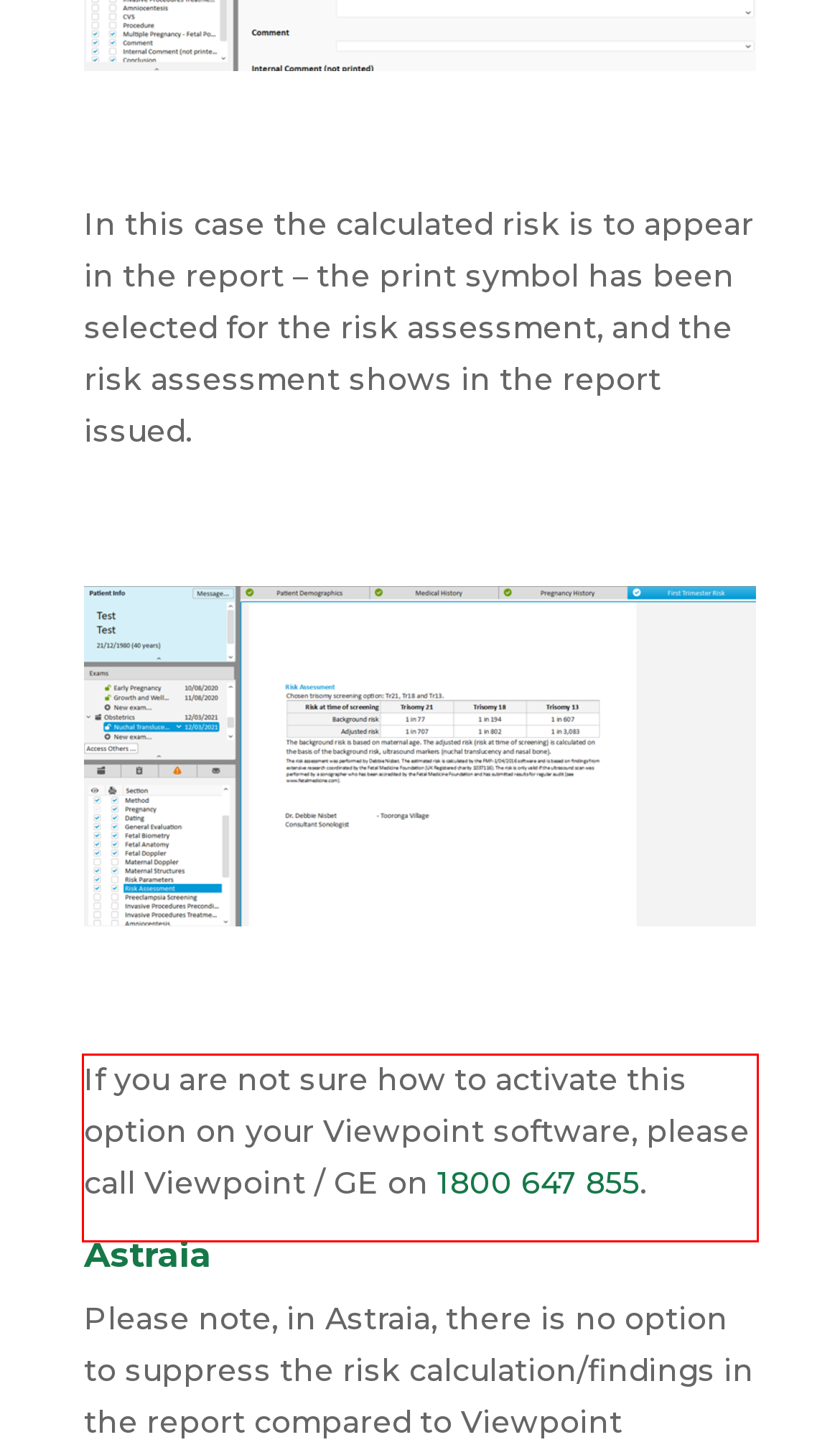Using OCR, extract the text content found within the red bounding box in the given webpage screenshot.

If you are not sure how to activate this option on your Viewpoint software, please call Viewpoint / GE on 1800 647 855.